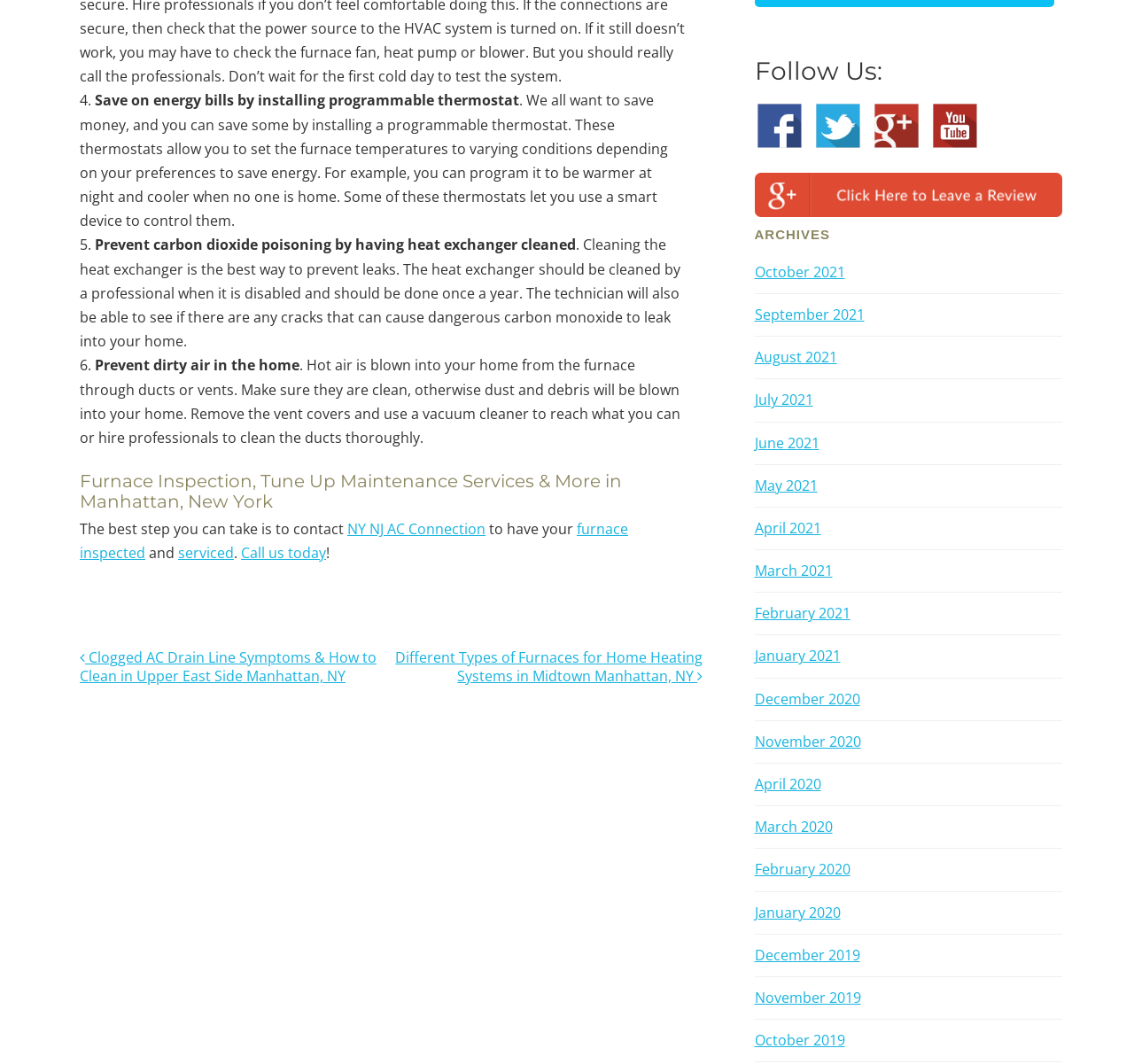Provide the bounding box coordinates of the HTML element this sentence describes: "February 2021". The bounding box coordinates consist of four float numbers between 0 and 1, i.e., [left, top, right, bottom].

[0.665, 0.567, 0.75, 0.586]